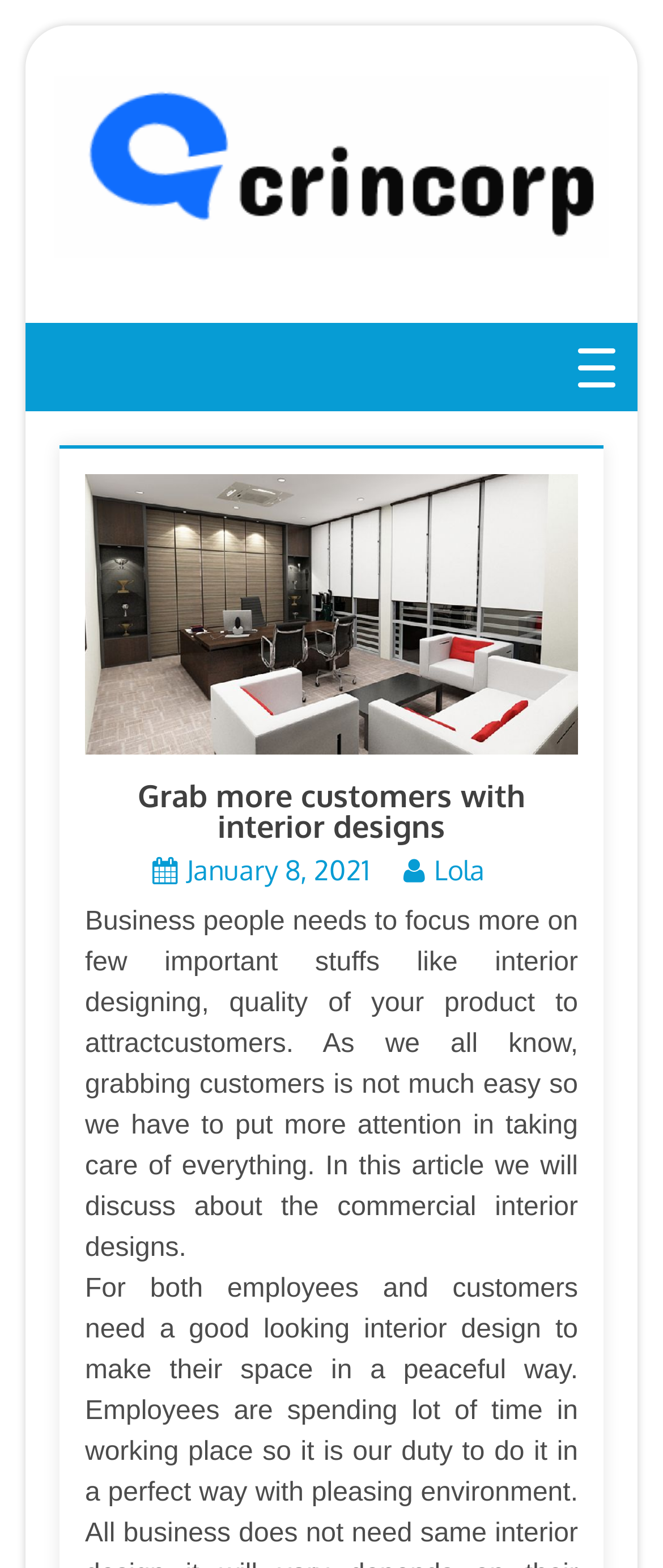What is the main focus of business people according to the article?
Provide a detailed and well-explained answer to the question.

The main focus of business people according to the article can be determined by reading the StaticText element which says 'Business people needs to focus more on few important stuffs like interior designing, quality of your product to attract customers.'